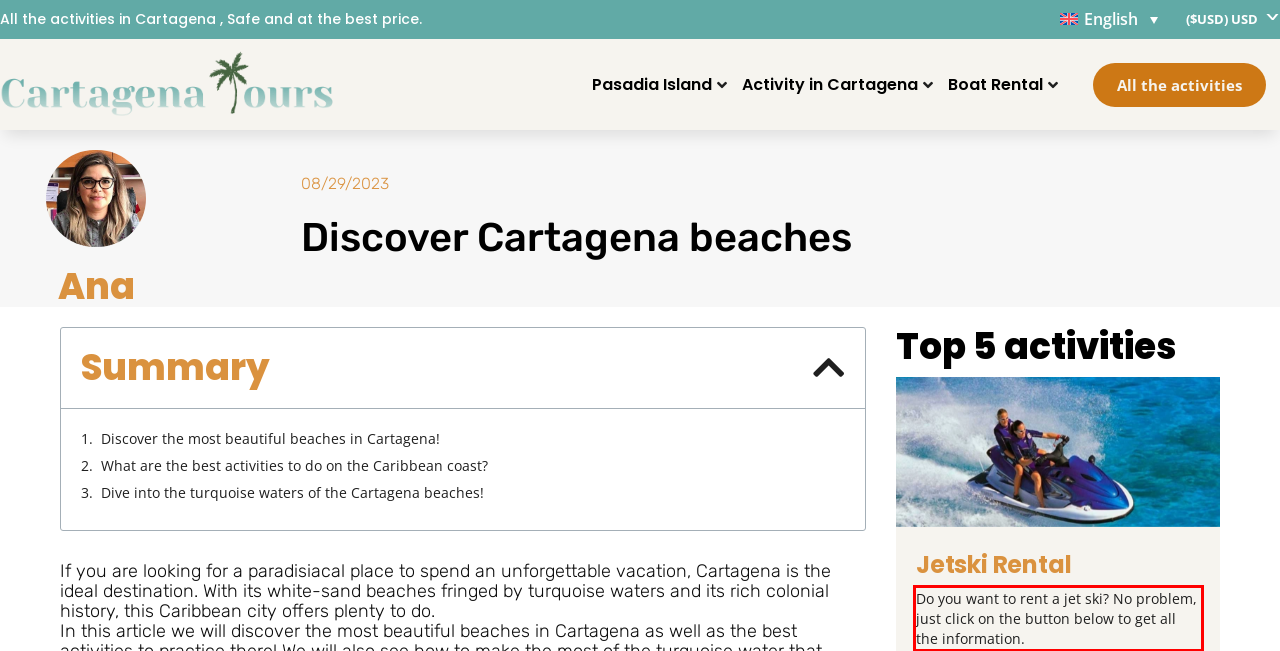Please use OCR to extract the text content from the red bounding box in the provided webpage screenshot.

Do you want to rent a jet ski? No problem, just click on the button below to get all the information.